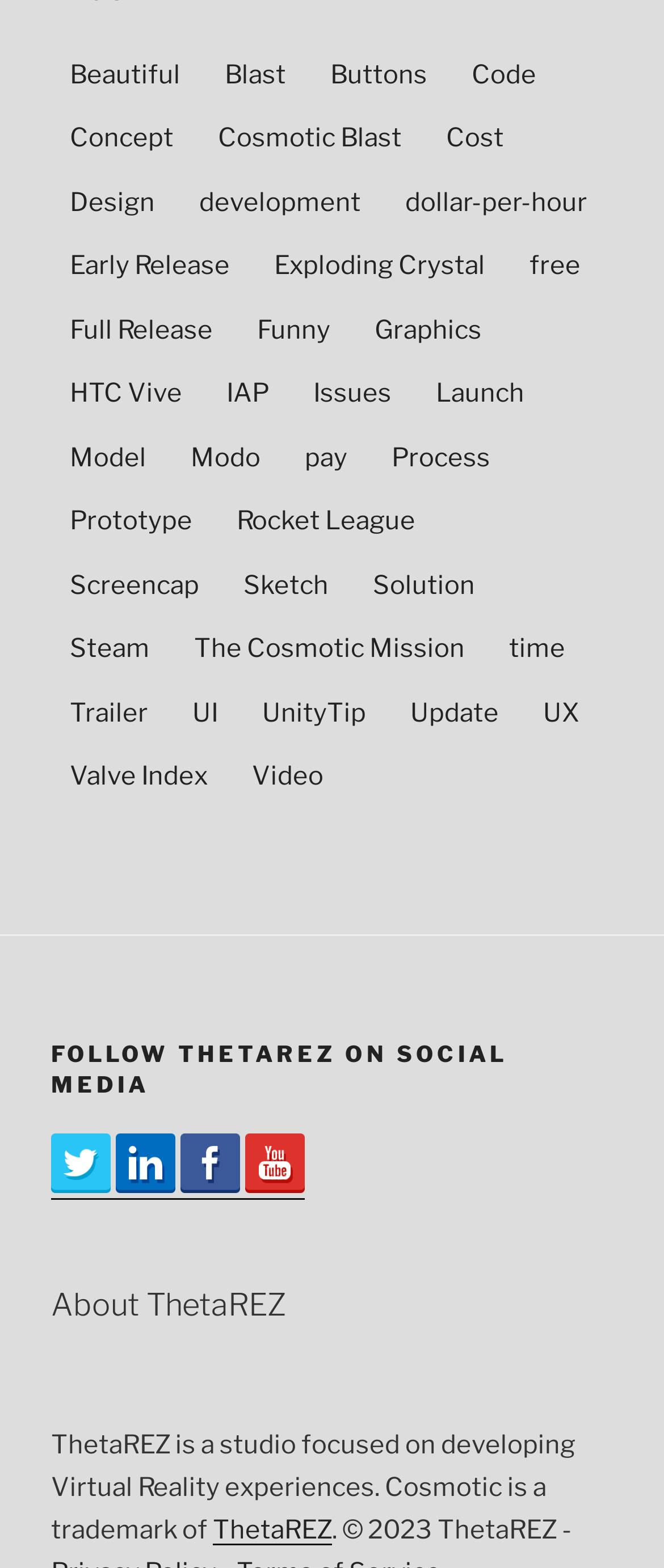Use a single word or phrase to answer the question: What is the trademark of ThetaREZ?

Cosmotic